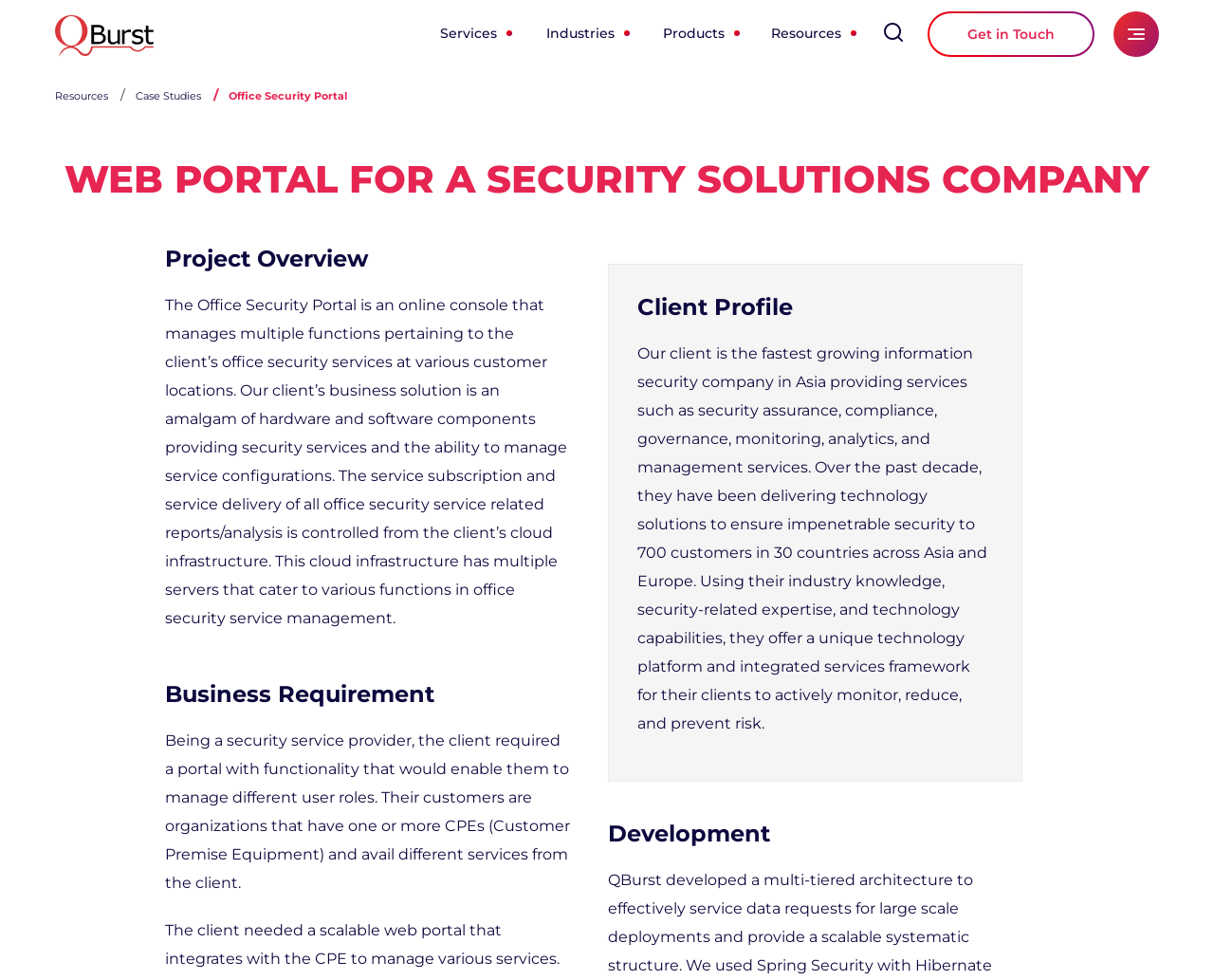Please find the bounding box coordinates of the element that must be clicked to perform the given instruction: "Contact Us". The coordinates should be four float numbers from 0 to 1, i.e., [left, top, right, bottom].

None